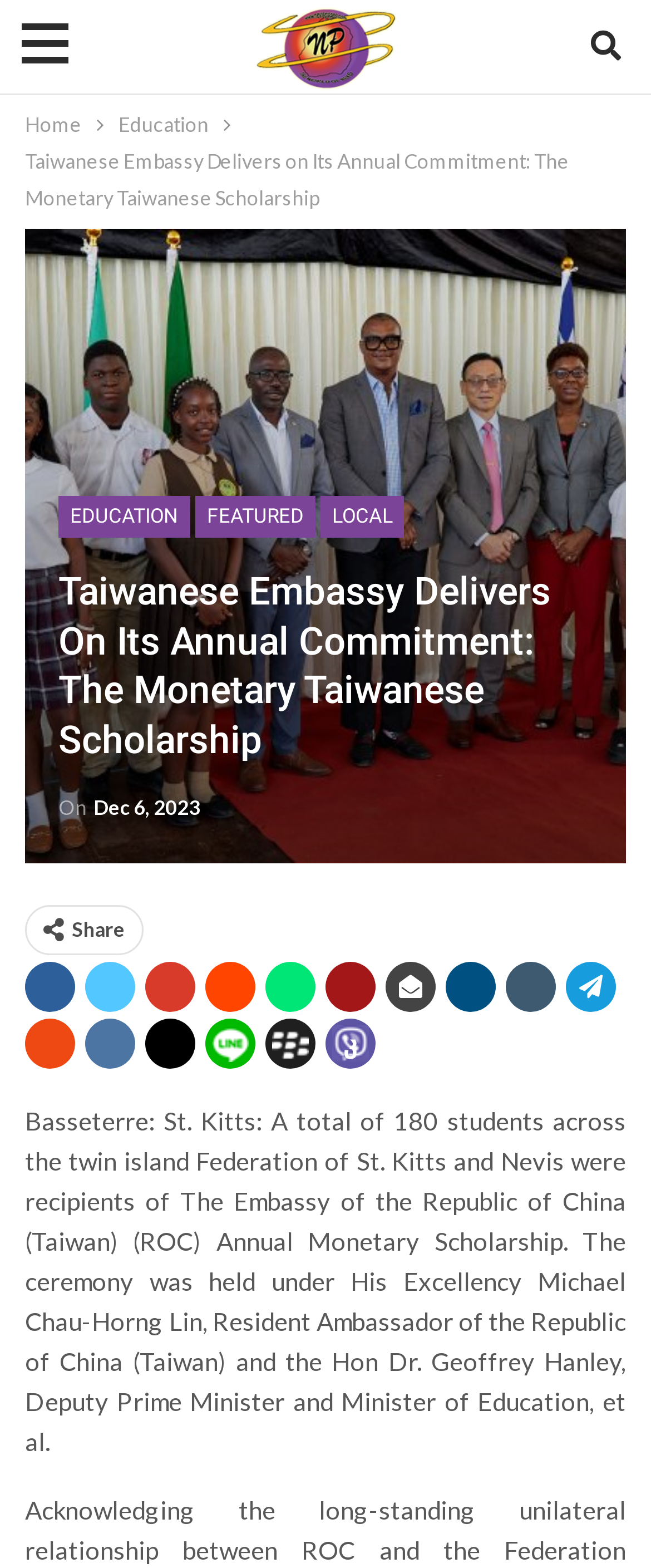Please answer the following question using a single word or phrase: How many students received the scholarship?

180